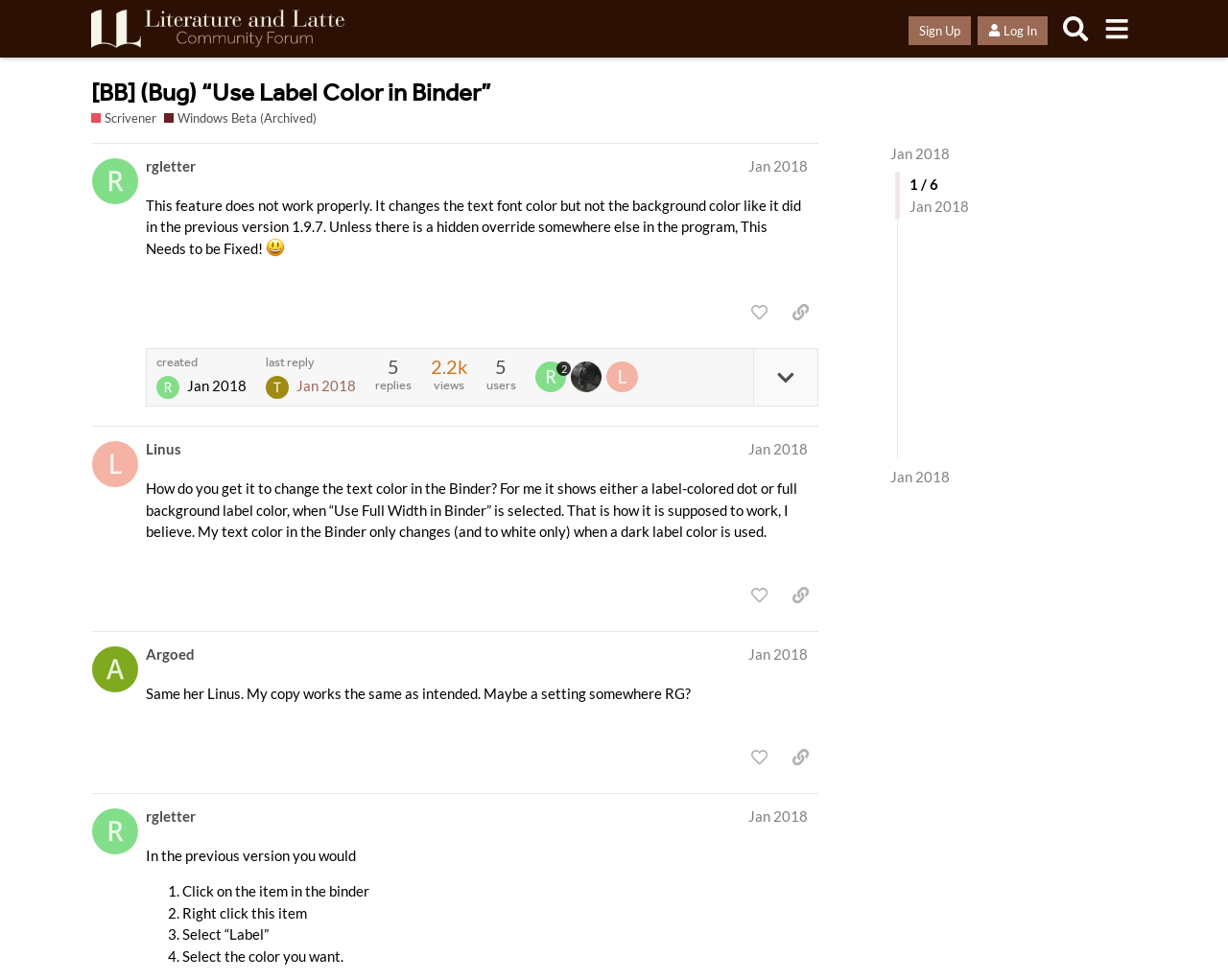Given the webpage screenshot, identify the bounding box of the UI element that matches this description: "last reply Jan 2018".

[0.216, 0.364, 0.29, 0.407]